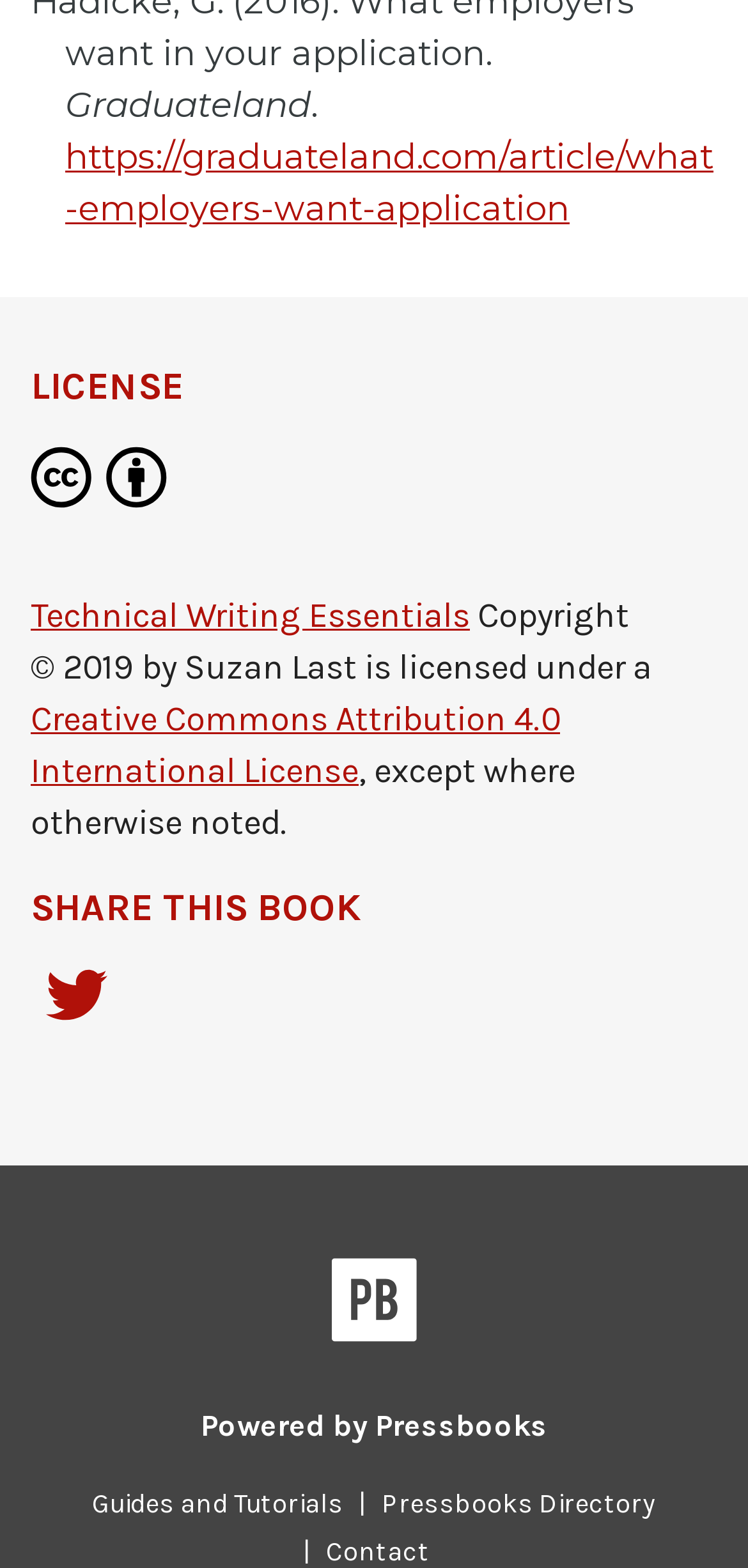Can you provide the bounding box coordinates for the element that should be clicked to implement the instruction: "Read more about Intent: Jesus Is Not Tupperware and You Don’t Sell Him"?

None